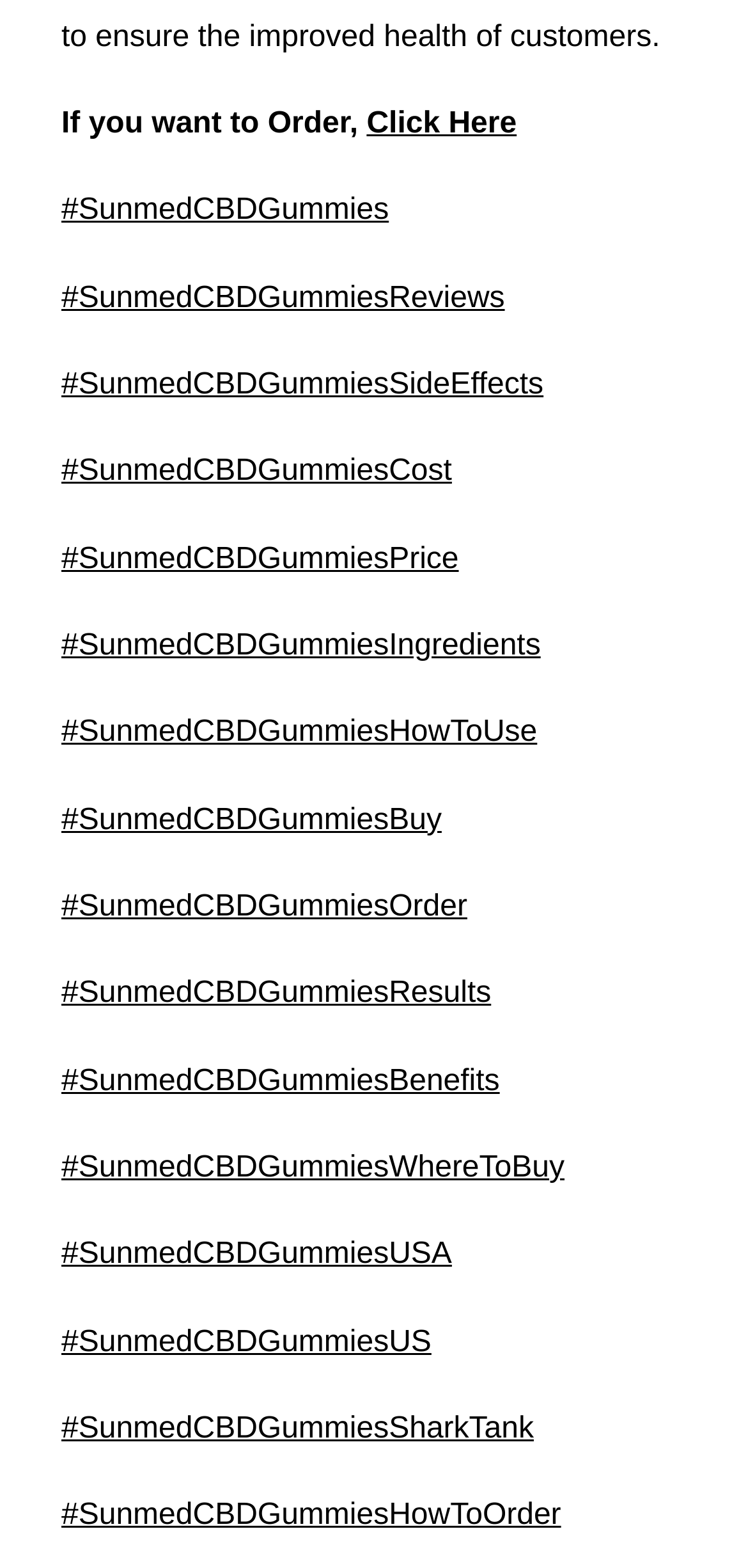Respond to the question below with a single word or phrase:
How many links are on this webpage?

19